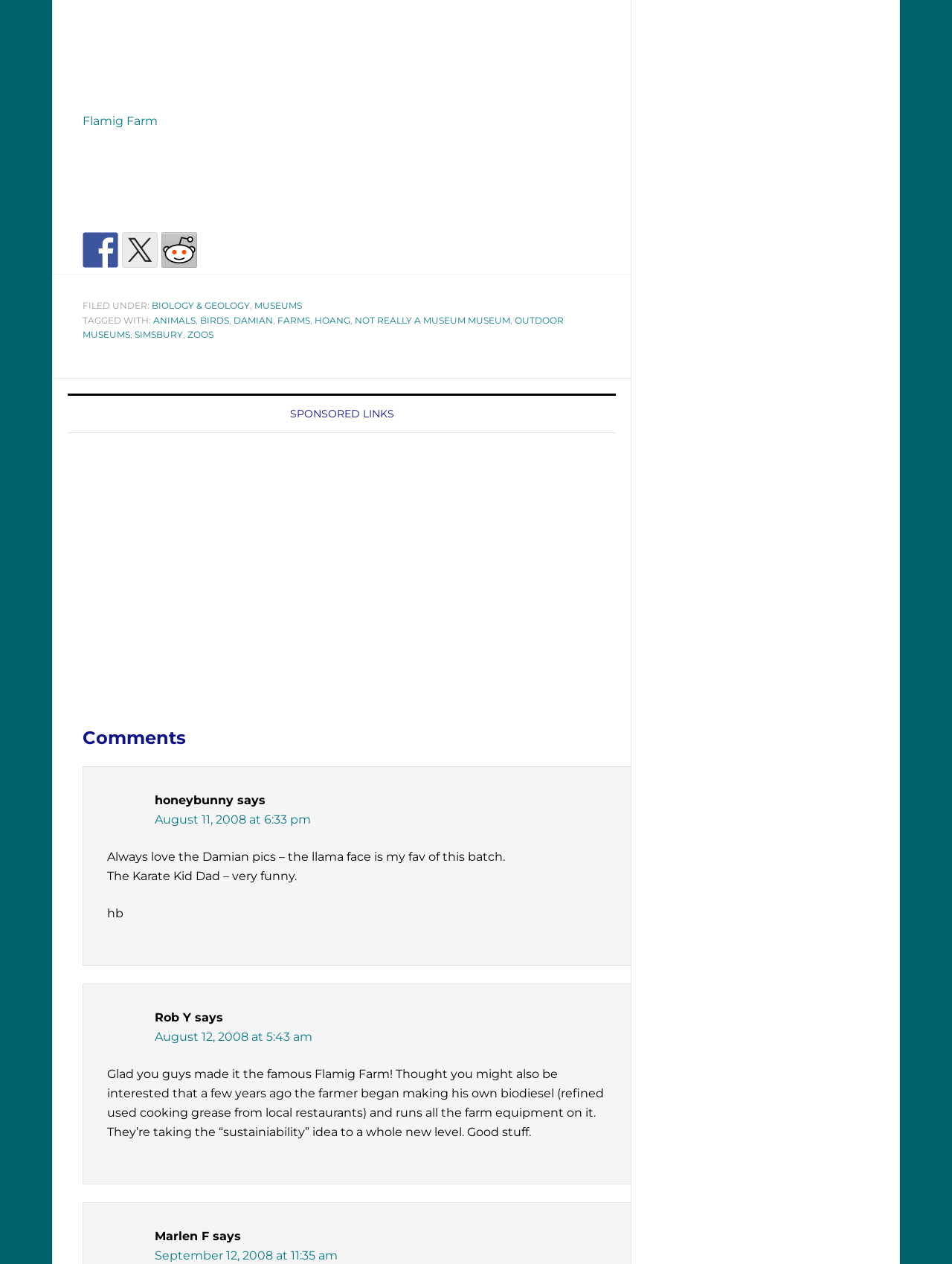How many social media links are there?
Answer the question with just one word or phrase using the image.

3